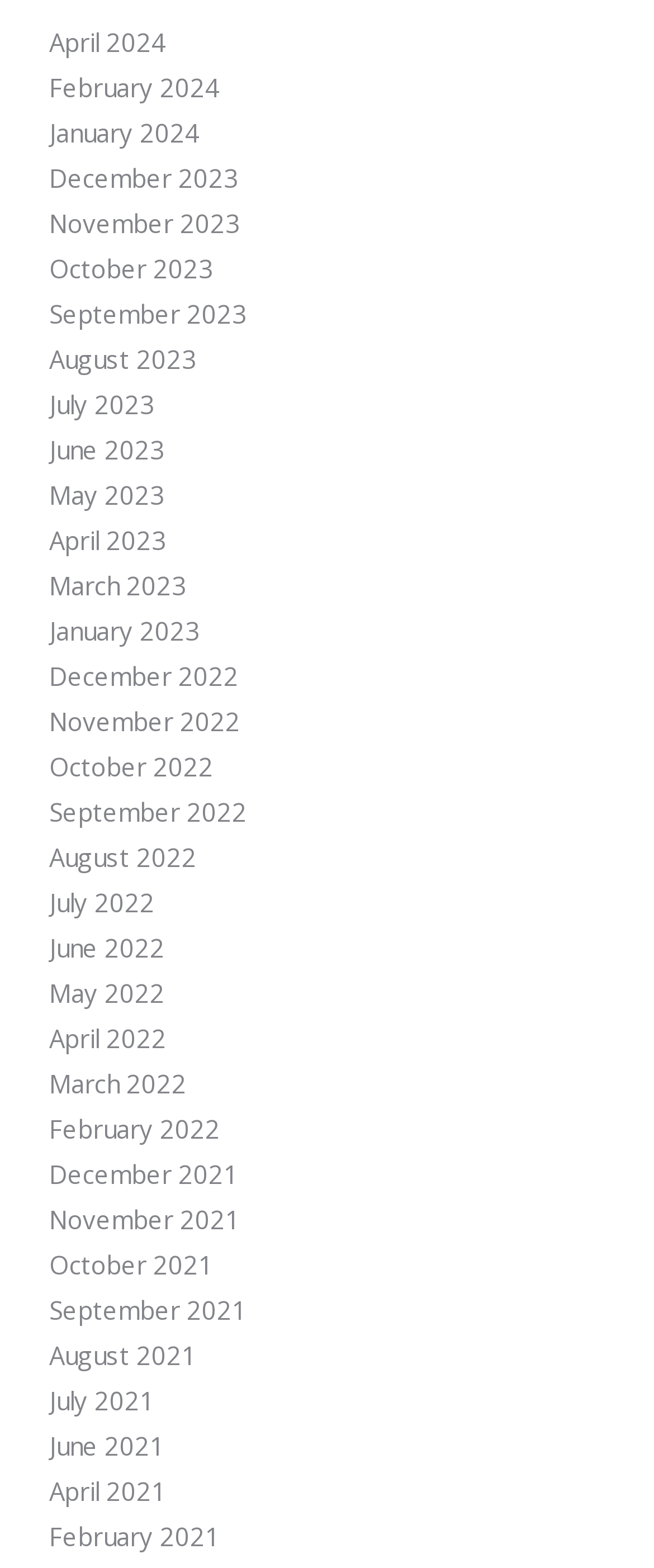Identify the bounding box coordinates of the clickable section necessary to follow the following instruction: "View April 2024". The coordinates should be presented as four float numbers from 0 to 1, i.e., [left, top, right, bottom].

[0.075, 0.016, 0.254, 0.037]